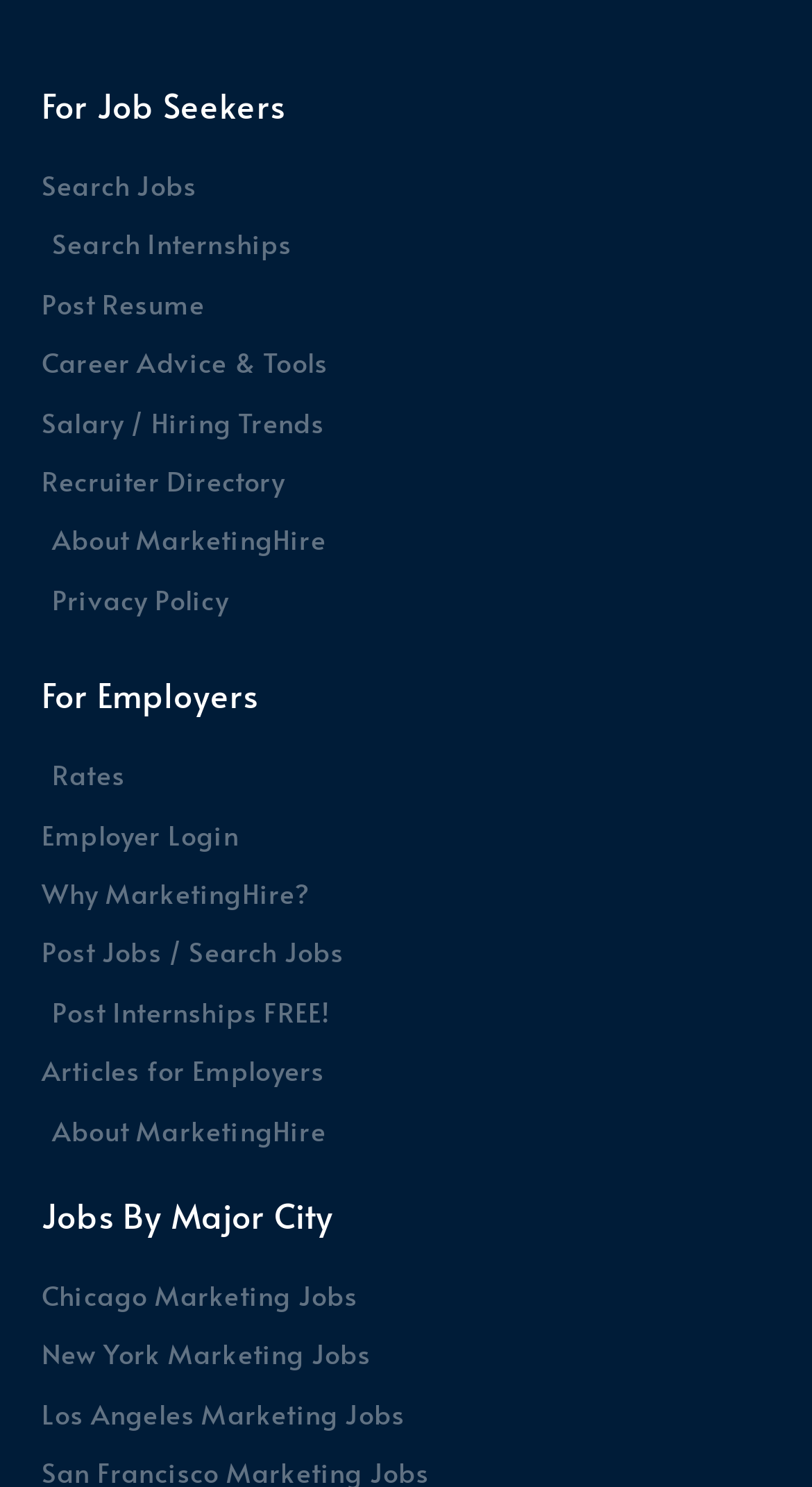Specify the bounding box coordinates of the area to click in order to execute this command: 'Read career advice and tools'. The coordinates should consist of four float numbers ranging from 0 to 1, and should be formatted as [left, top, right, bottom].

[0.051, 0.229, 0.949, 0.261]